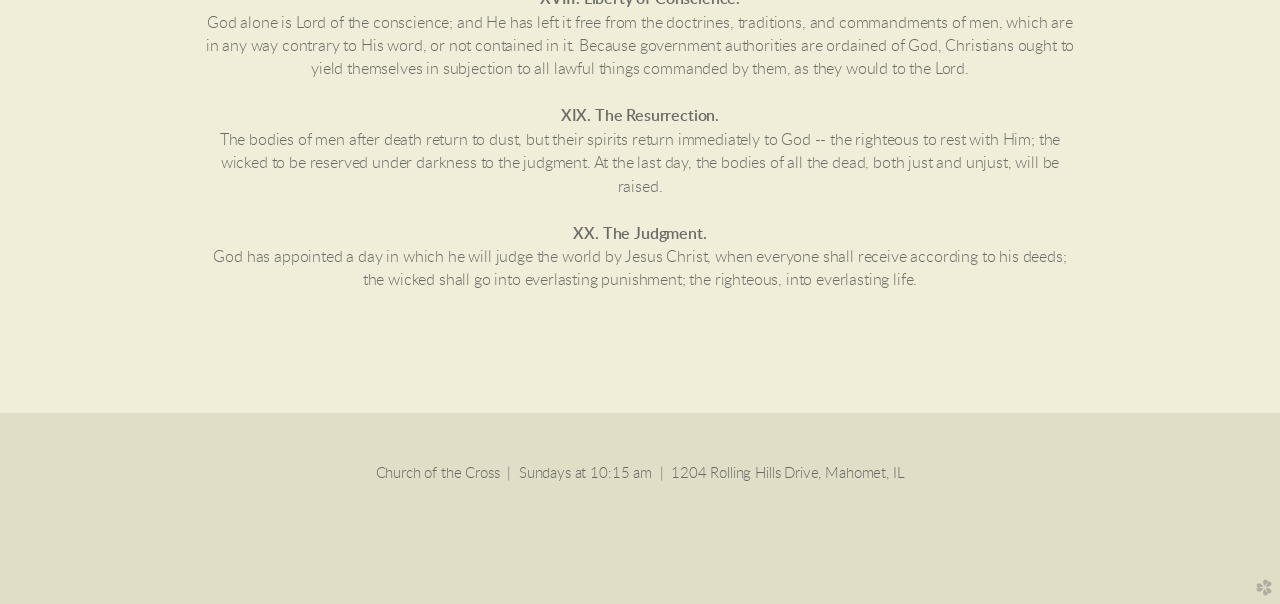What is the last day mentioned in the text?
Please give a detailed and thorough answer to the question, covering all relevant points.

I found the answer by reading the text, which mentions 'At the last day, the bodies of all the dead, both just and unjust, will be raised' and 'God has appointed a day in which he will judge the world by Jesus Christ'.